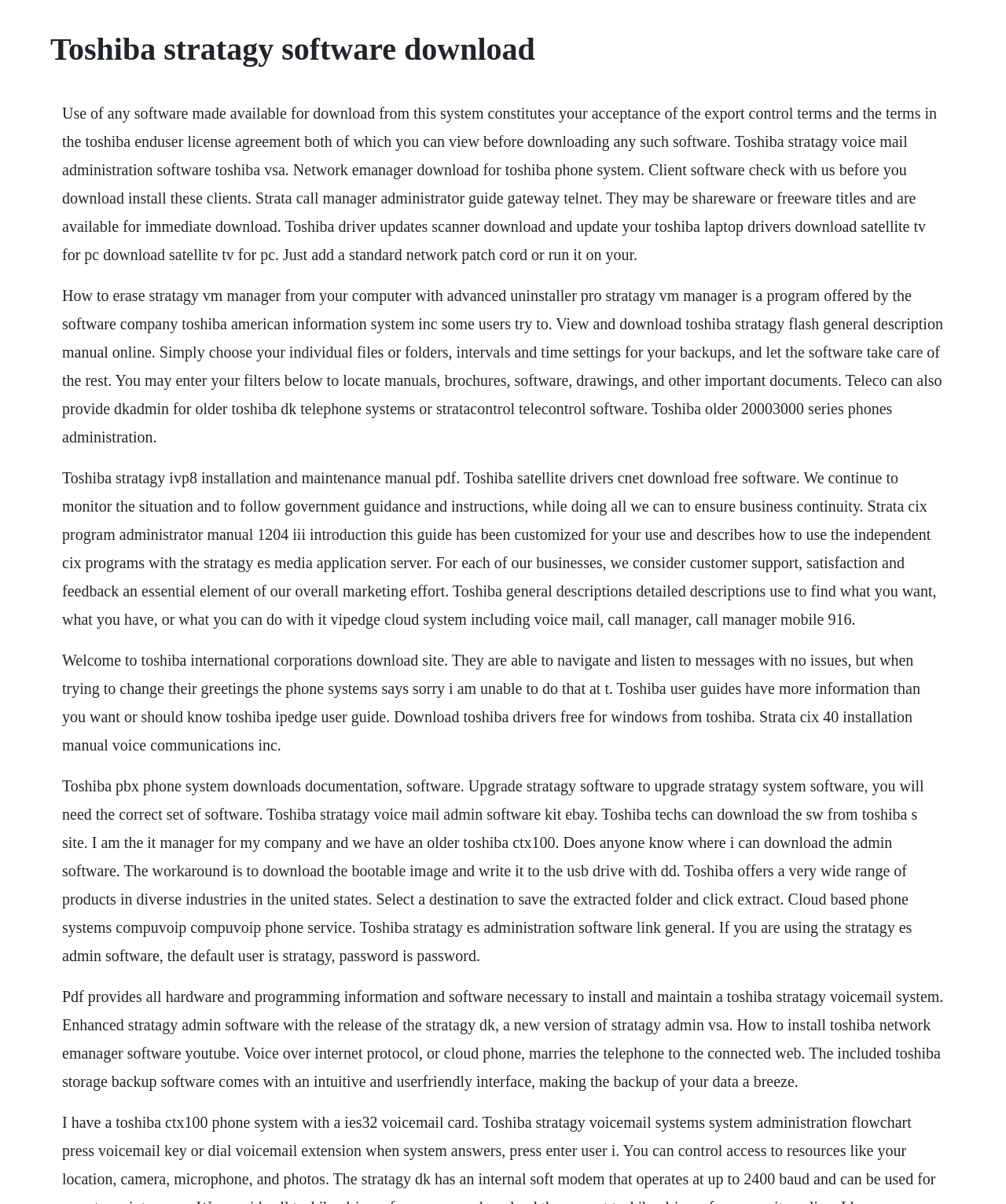Please respond to the question with a concise word or phrase:
What is the default user and password for stratagy es admin software?

stratagy and password